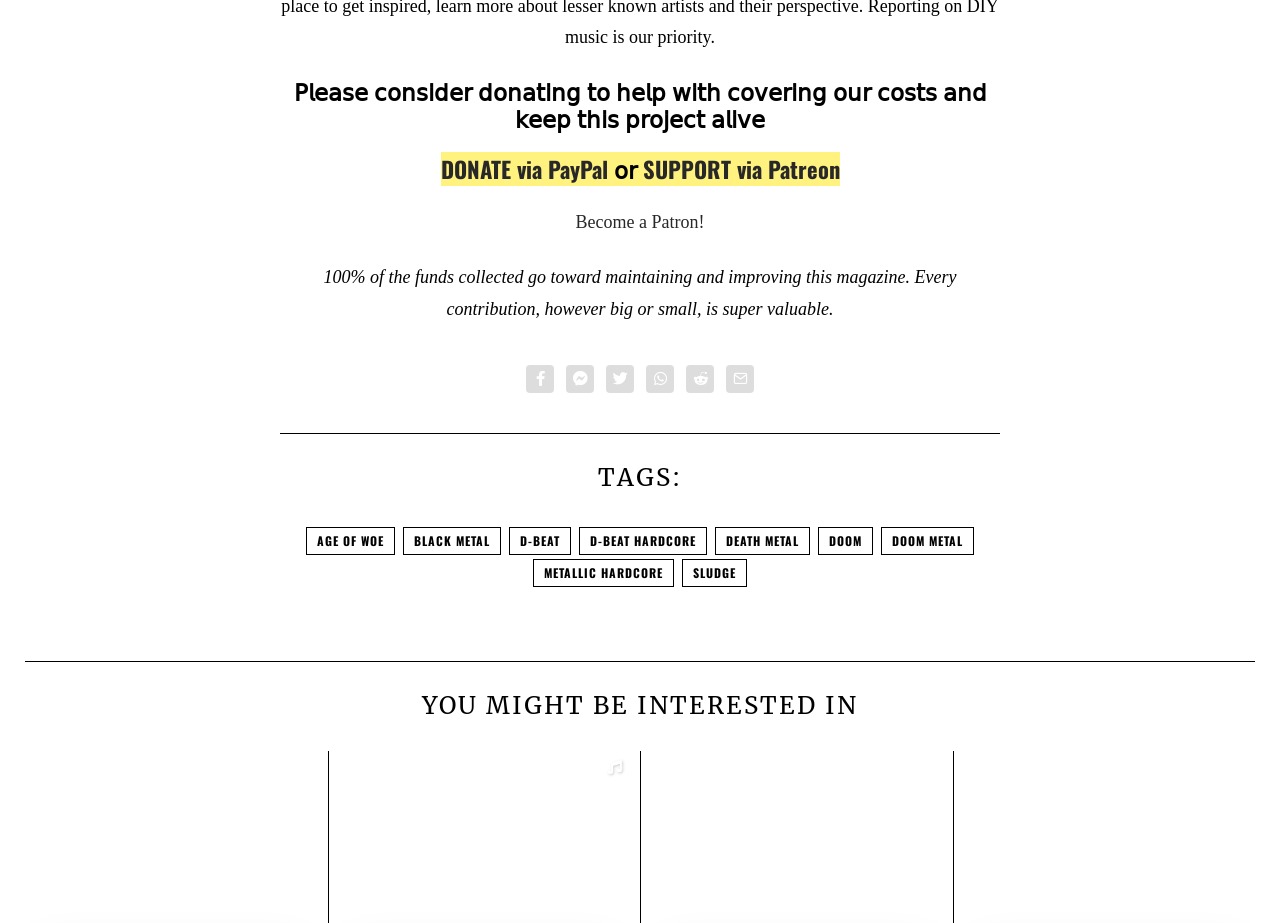Using the elements shown in the image, answer the question comprehensively: What genres are mentioned on the webpage?

The webpage lists several genres, including AGE OF WOE, BLACK METAL, D-BEAT, DEATH METAL, DOOM, and others, which indicates that multiple genres are mentioned on the webpage.